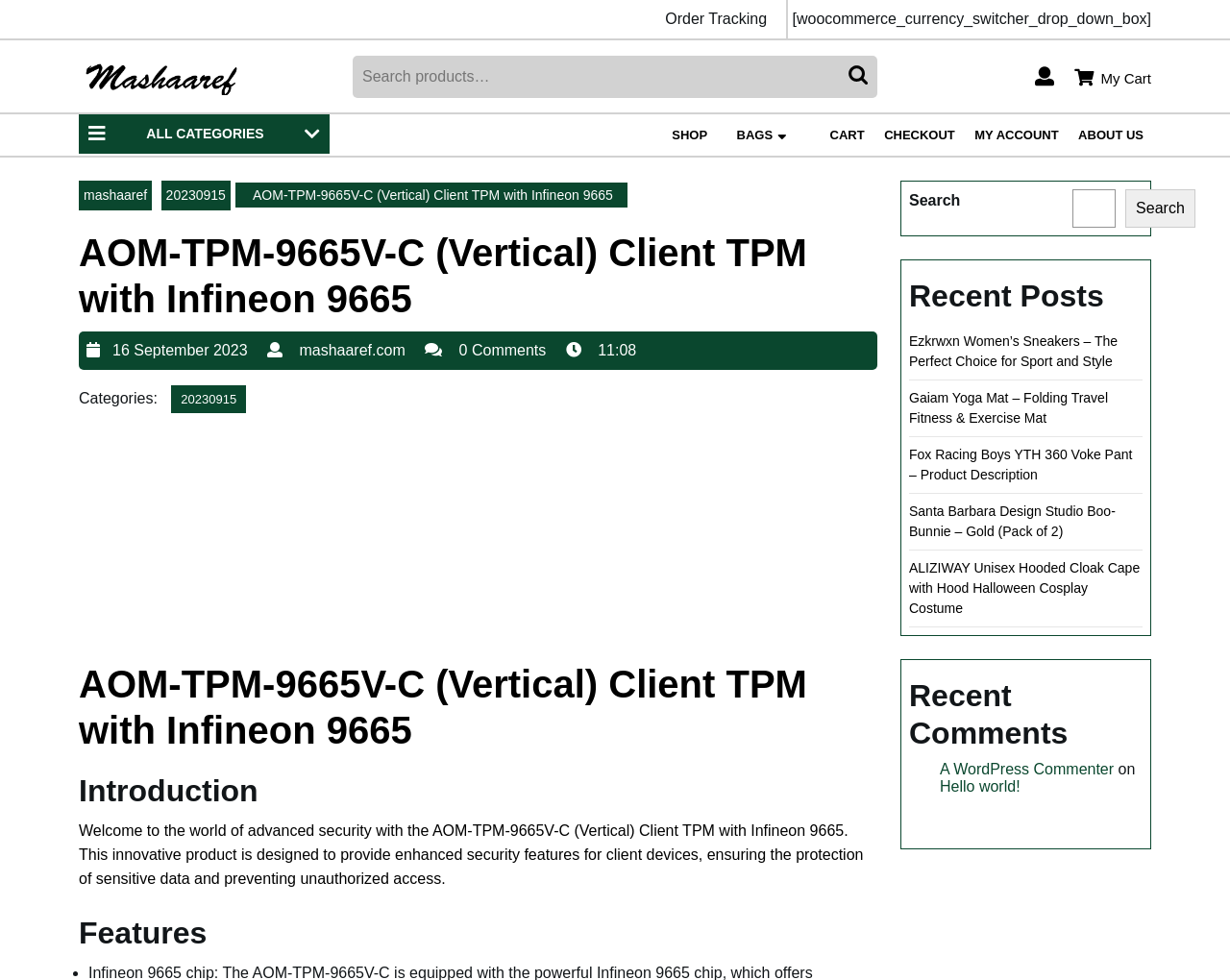Please locate and generate the primary heading on this webpage.

AOM-TPM-9665V-C (Vertical) Client TPM with Infineon 9665